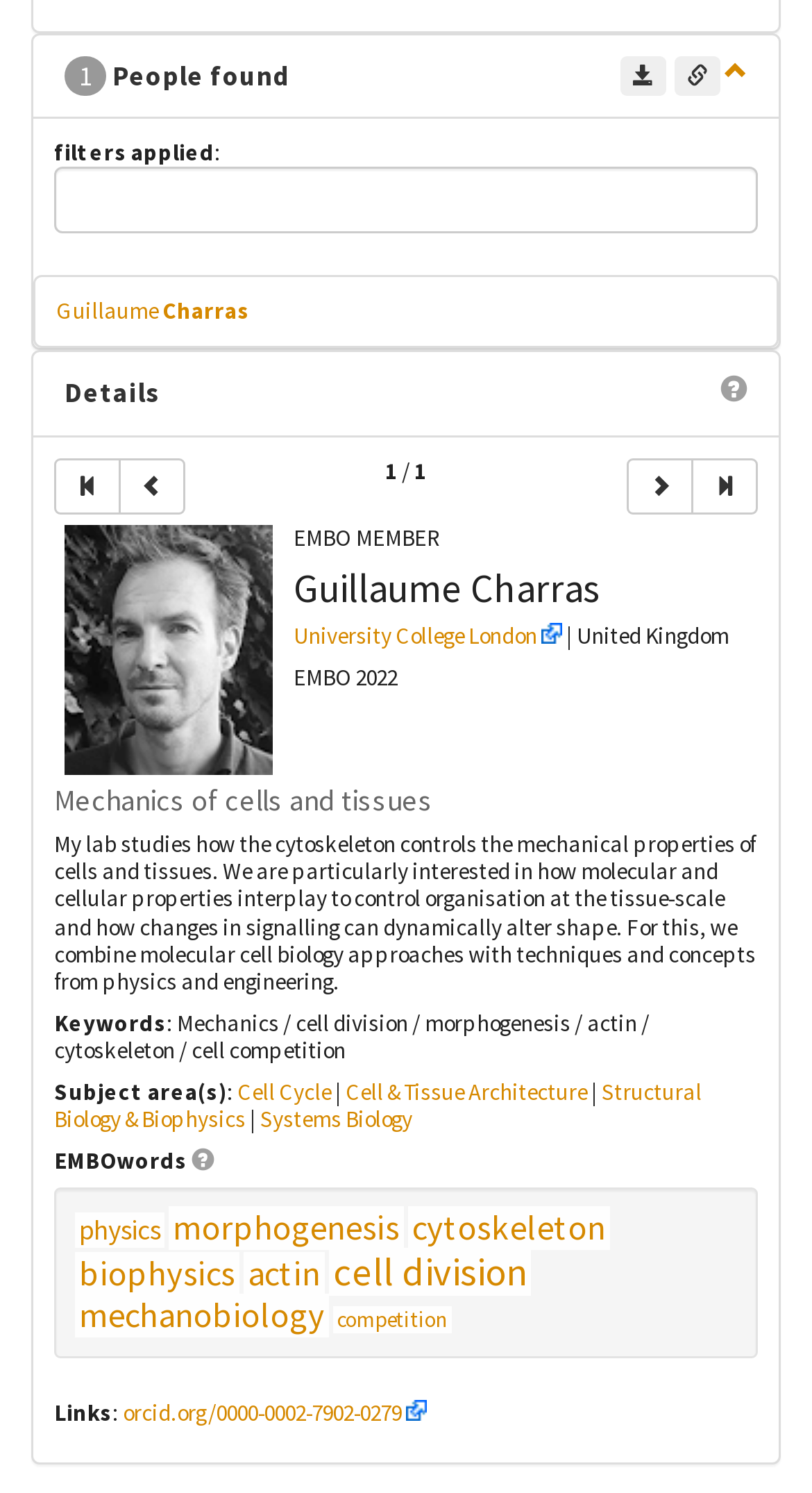Identify the bounding box coordinates of the section to be clicked to complete the task described by the following instruction: "Visit the University College London webpage". The coordinates should be four float numbers between 0 and 1, formatted as [left, top, right, bottom].

[0.362, 0.416, 0.692, 0.436]